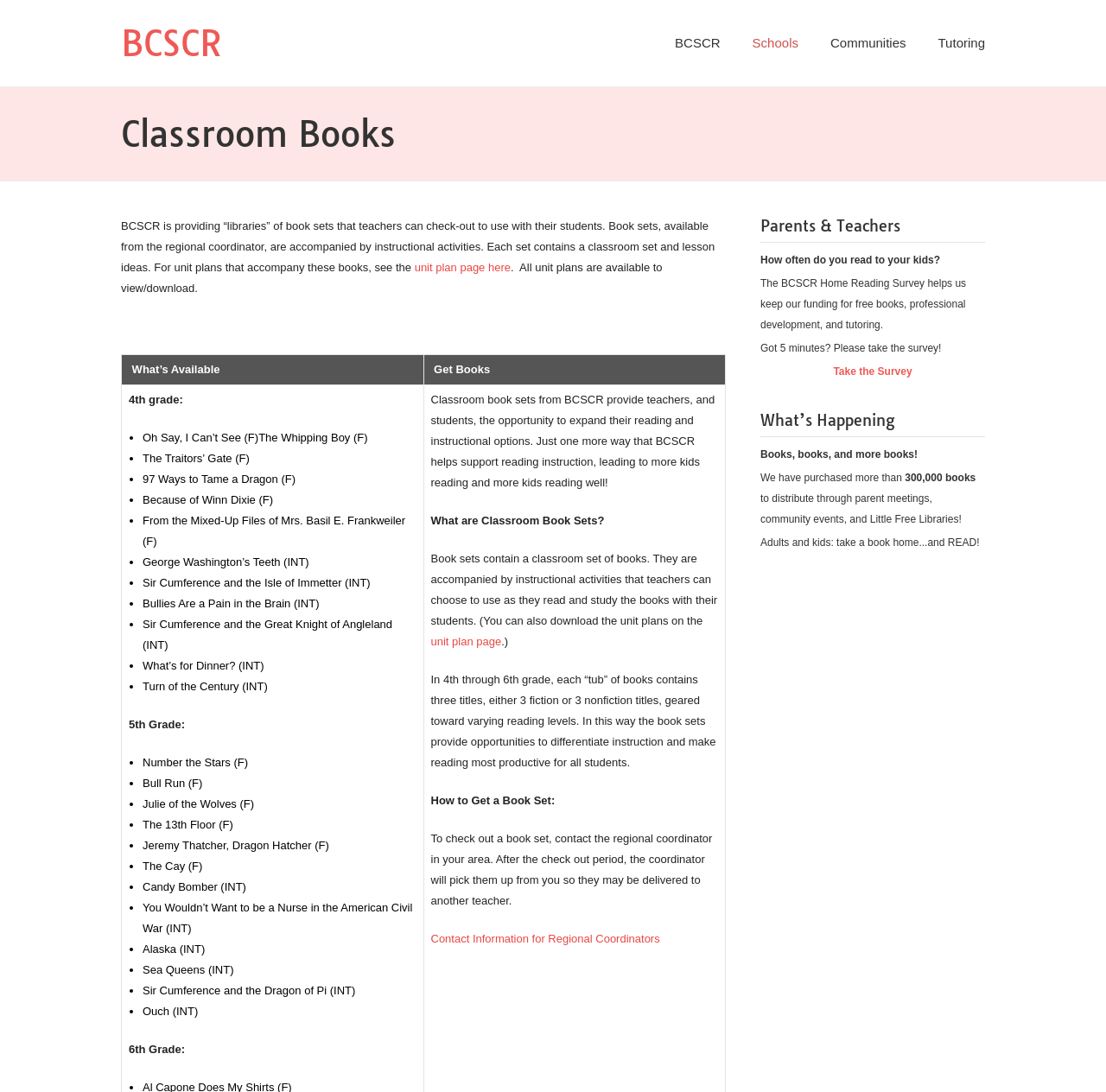Please study the image and answer the question comprehensively:
What is available for 5th Grade?

The webpage lists several book sets available for 5th Grade, including 'Number the Stars', 'Bull Run', and 'Julie of the Wolves'.